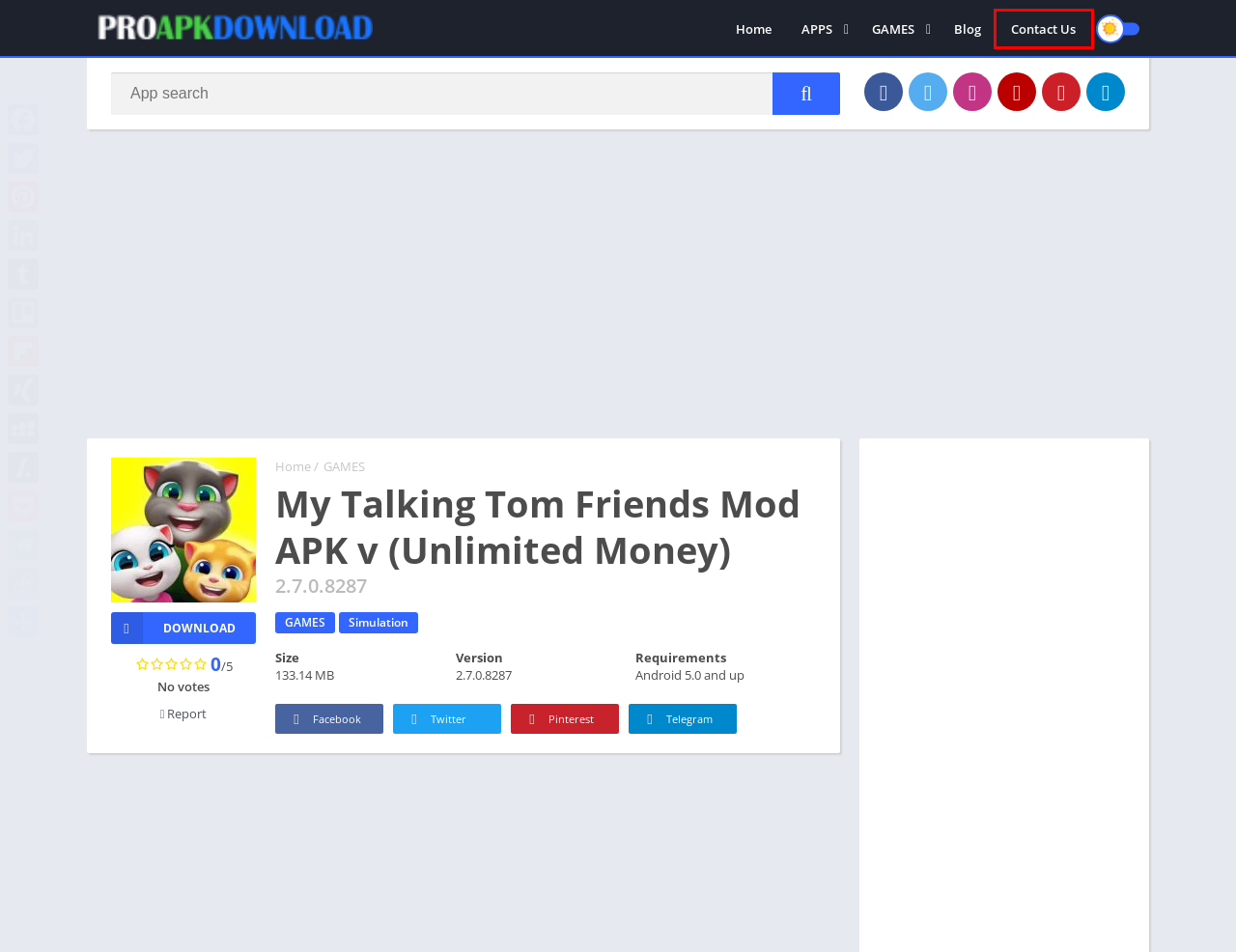A screenshot of a webpage is given, featuring a red bounding box around a UI element. Please choose the webpage description that best aligns with the new webpage after clicking the element in the bounding box. These are the descriptions:
A. Puzzle Archives - Download Mod Games & Apps for Android
B. Racing Archives - Download Mod Games & Apps for Android
C. Arcade Archives - Download Mod Games & Apps for Android
D. Weather Archives - Download Mod Games & Apps for Android
E. Download Mod Games & Apps for Android - Mod Games & Apps for Android
F. Tools Archives - Download Mod Games & Apps for Android
G. Contact Us - Download Mod Games & Apps for Android
H. Sports Archives - Download Mod Games & Apps for Android

G